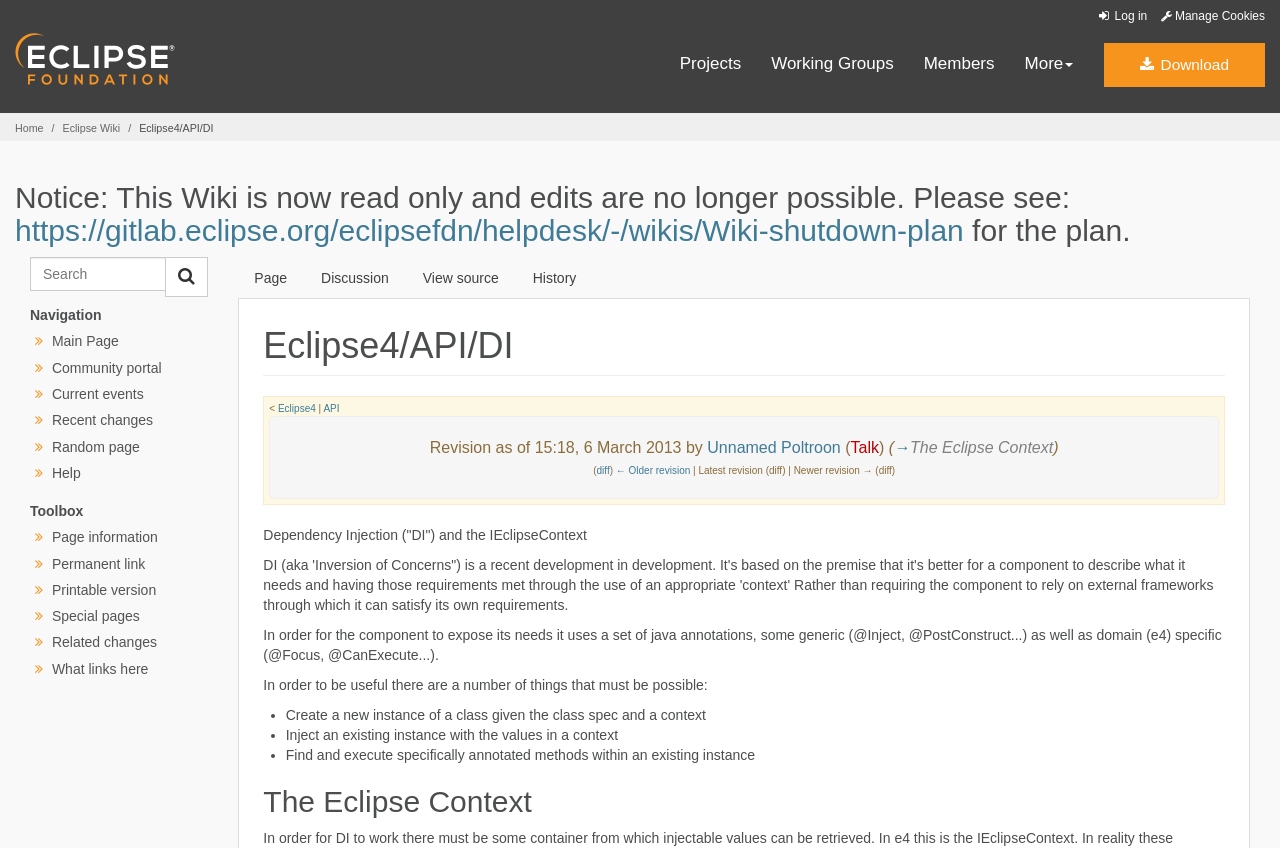Indicate the bounding box coordinates of the element that needs to be clicked to satisfy the following instruction: "View the page information". The coordinates should be four float numbers between 0 and 1, i.e., [left, top, right, bottom].

[0.041, 0.624, 0.123, 0.643]